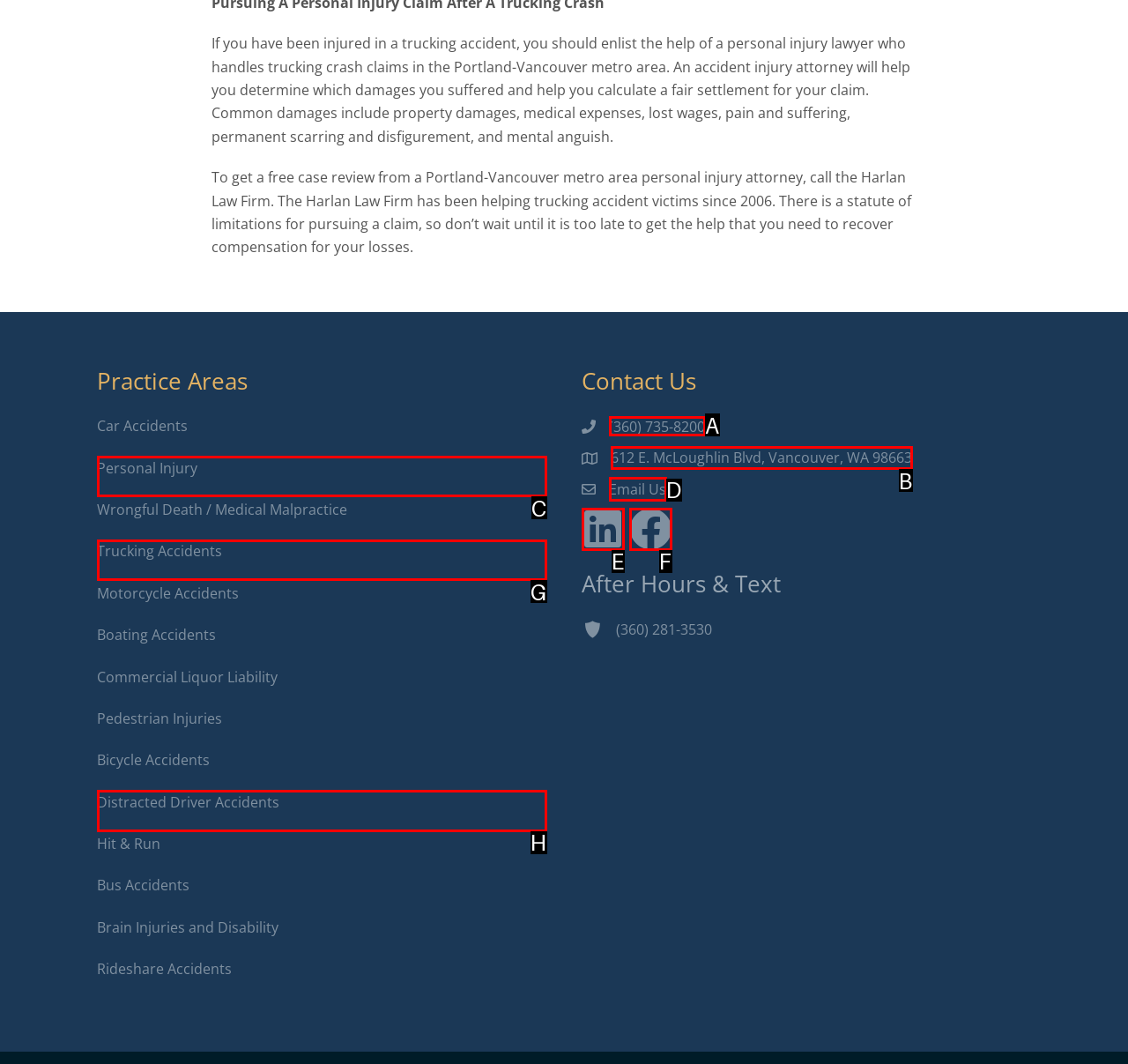Match the HTML element to the given description: Personal Injury
Indicate the option by its letter.

C